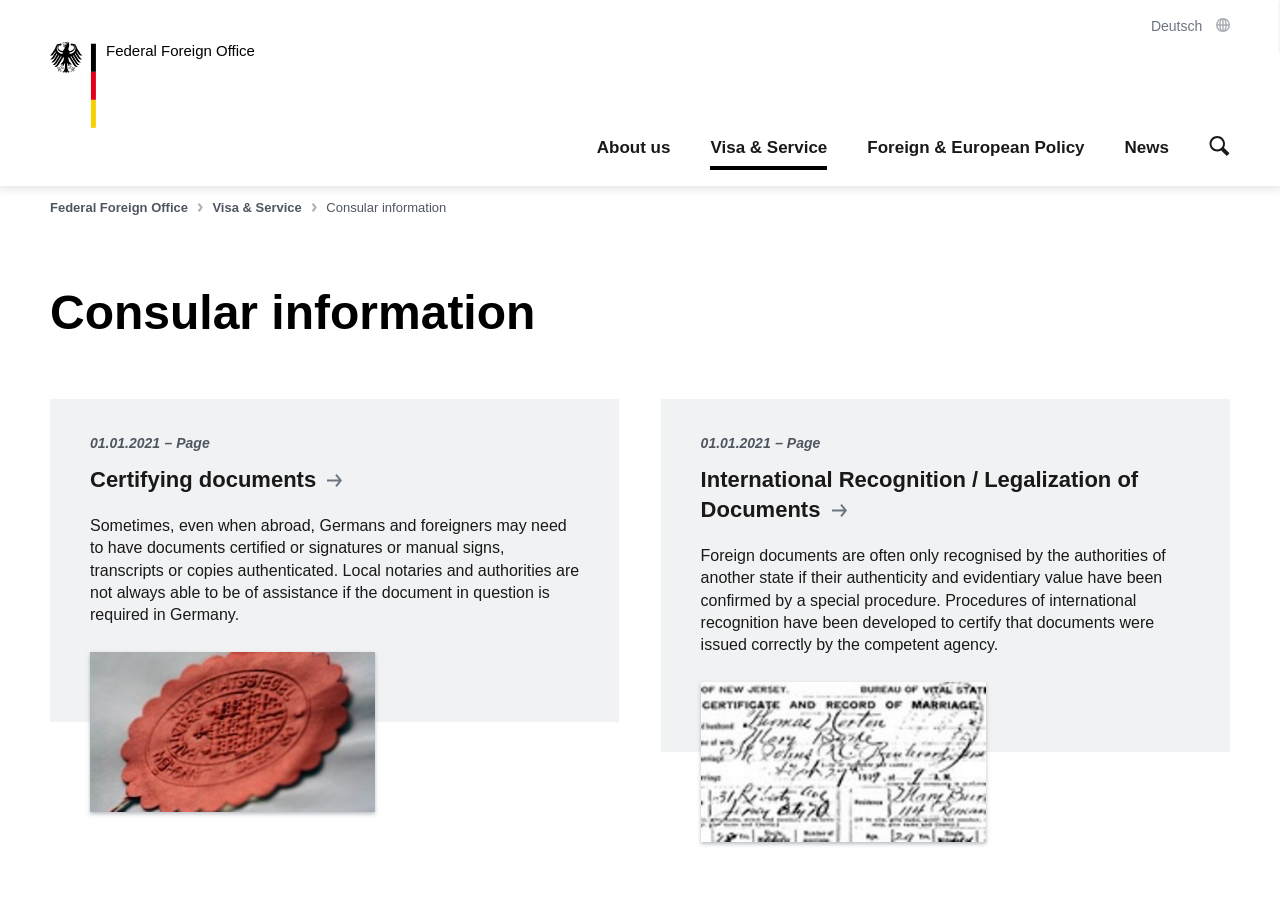Please identify the coordinates of the bounding box for the clickable region that will accomplish this instruction: "Read the article about Certifying documents".

[0.039, 0.442, 0.484, 0.975]